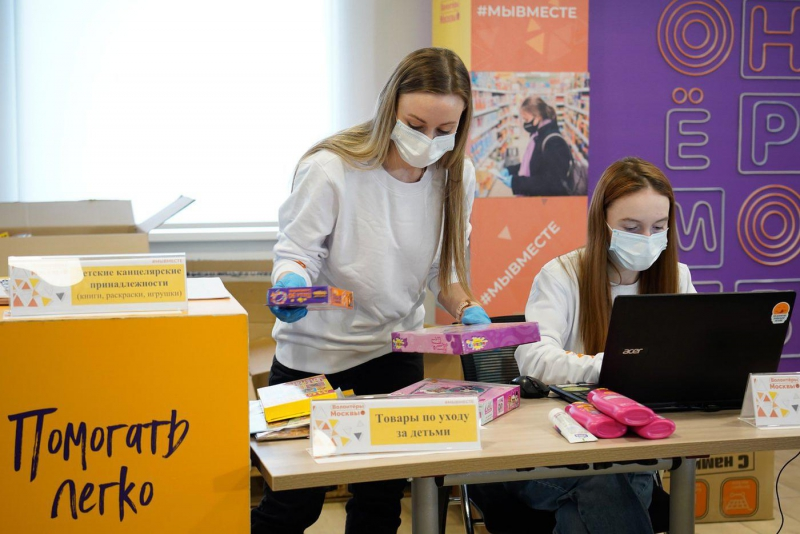Please provide a comprehensive answer to the question below using the information from the image: What is the focus of the aid distribution?

The sign in front of the sorting table reads 'Товары по ходу за детьми', which translates to 'Items specifically for children', indicating the focus of the aid distribution.